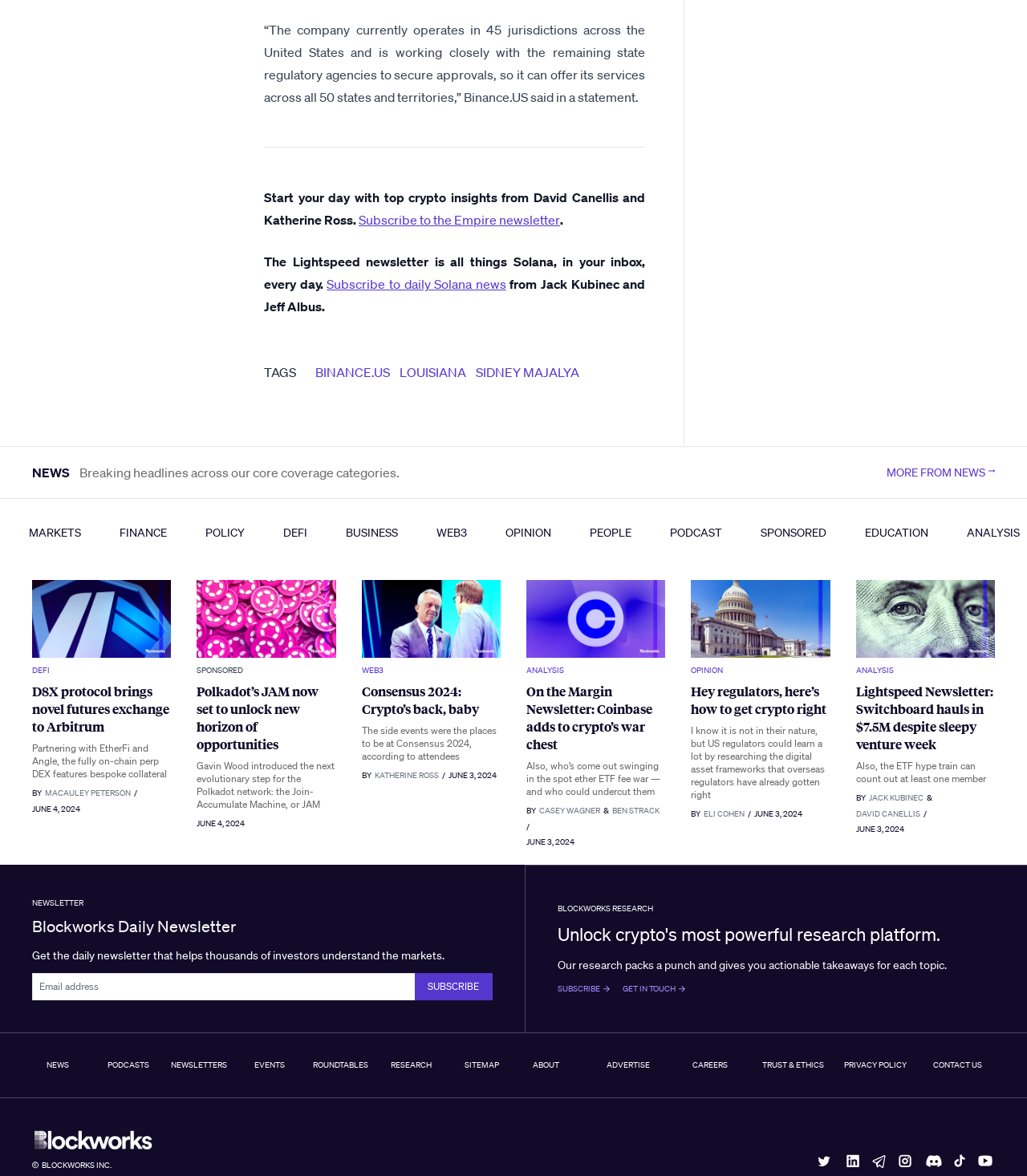Who is the author of the article 'D8X protocol brings novel futures exchange to Arbitrum'?
Give a comprehensive and detailed explanation for the question.

The article 'D8X protocol brings novel futures exchange to Arbitrum' is written by MACAULEY PETERSON, as indicated by the byline.